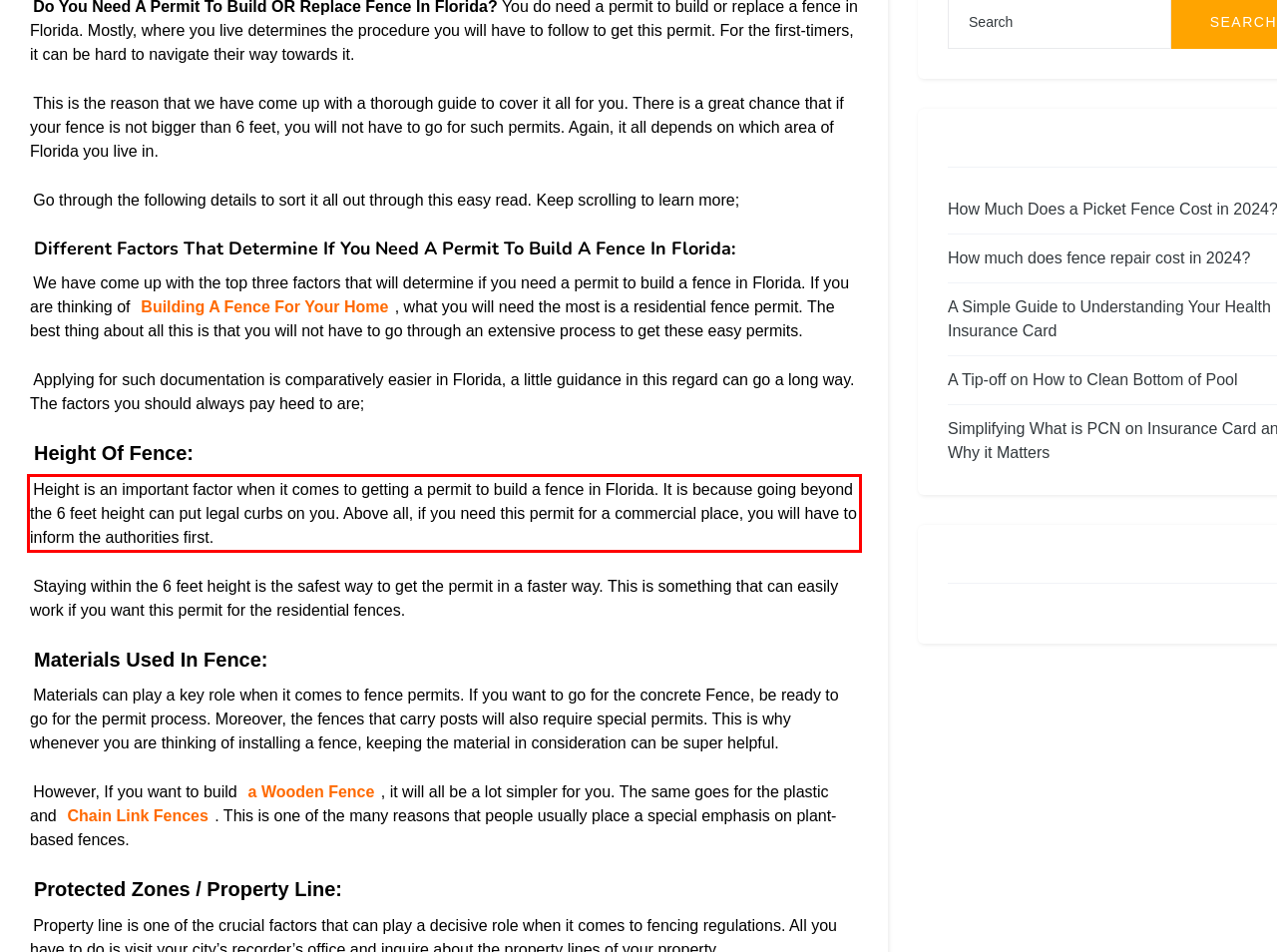There is a UI element on the webpage screenshot marked by a red bounding box. Extract and generate the text content from within this red box.

Height is an important factor when it comes to getting a permit to build a fence in Florida. It is because going beyond the 6 feet height can put legal curbs on you. Above all, if you need this permit for a commercial place, you will have to inform the authorities first.